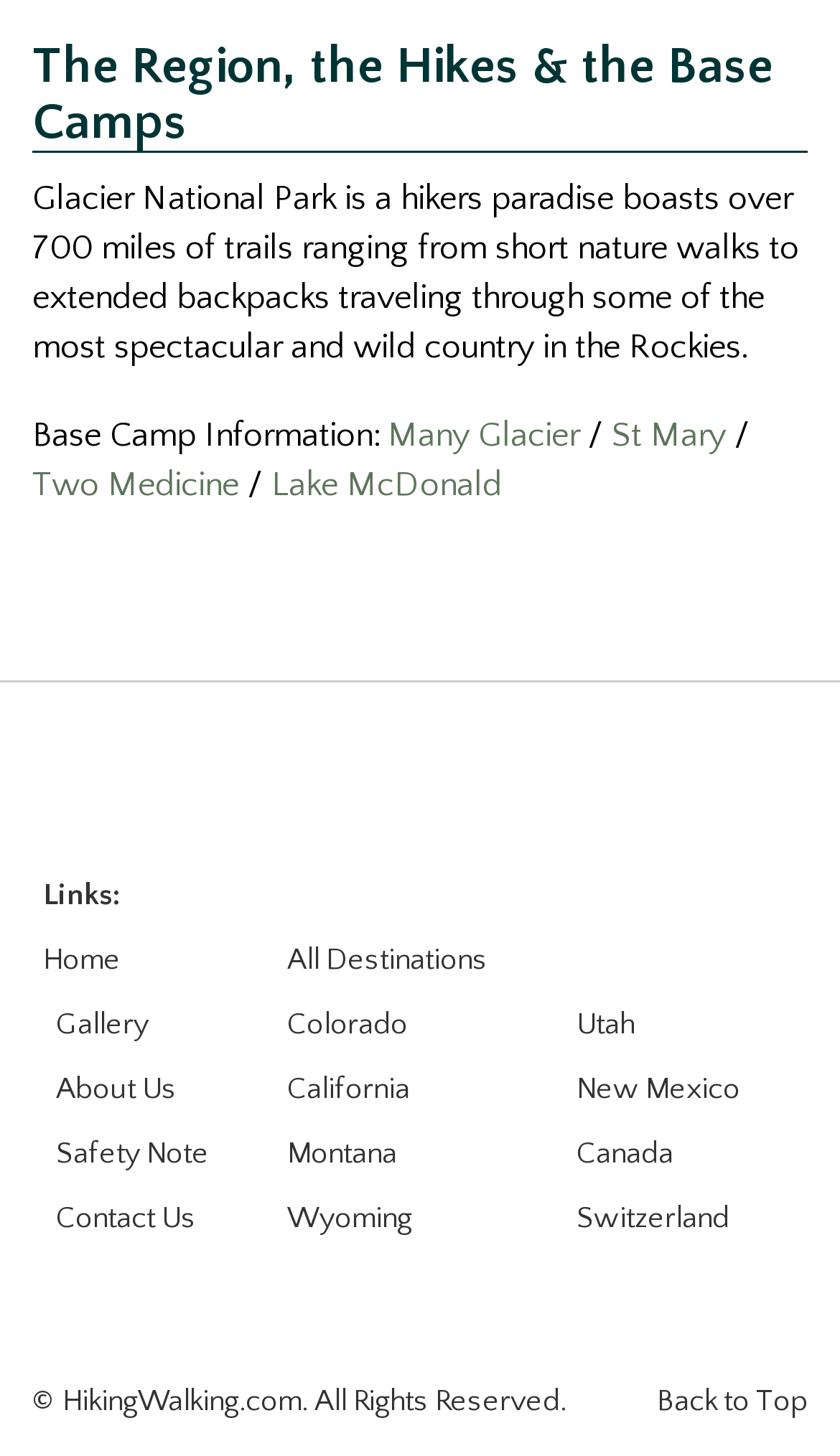Using the information shown in the image, answer the question with as much detail as possible: How many base camps are listed?

The question asks for the number of base camps listed on the webpage. By examining the links under the 'Base Camp Information:' heading, we can count the number of base camps, which are 'Many Glacier', 'St Mary', 'Two Medicine', and 'Lake McDonald', totaling 4.